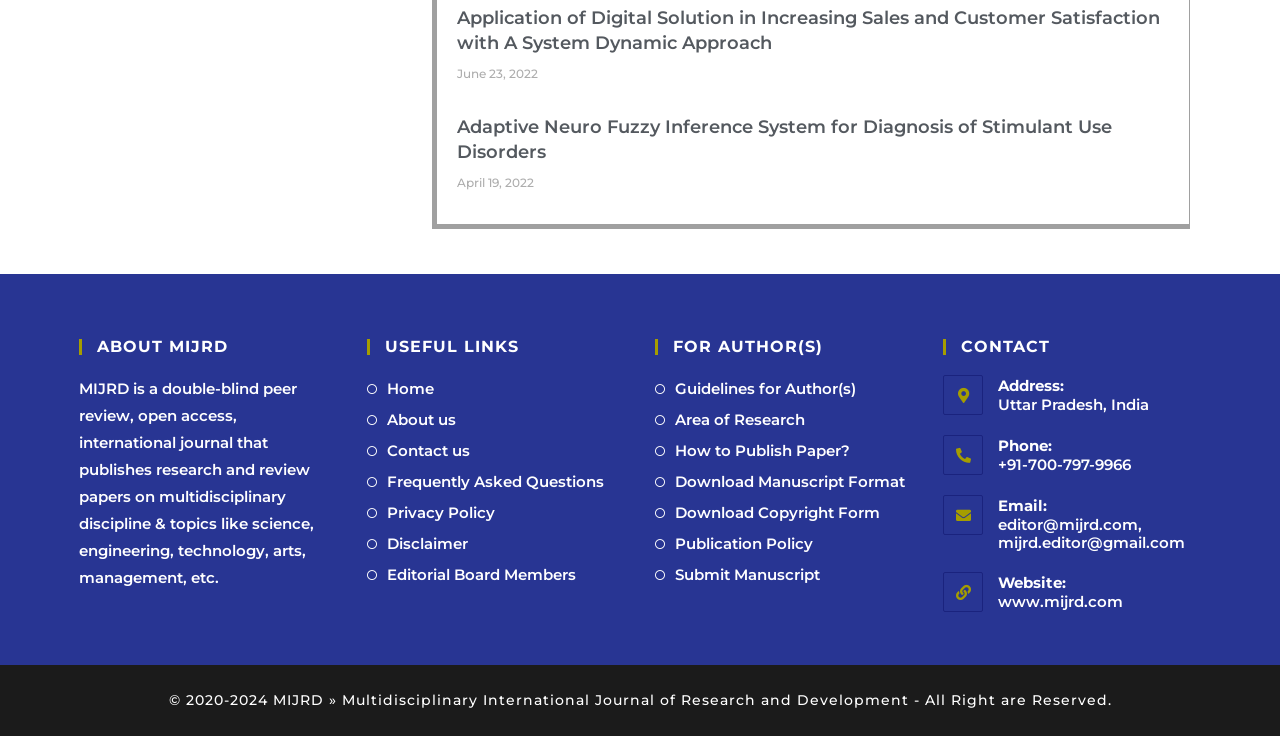Identify the bounding box coordinates of the region that should be clicked to execute the following instruction: "Contact the editor".

[0.78, 0.7, 0.926, 0.75]